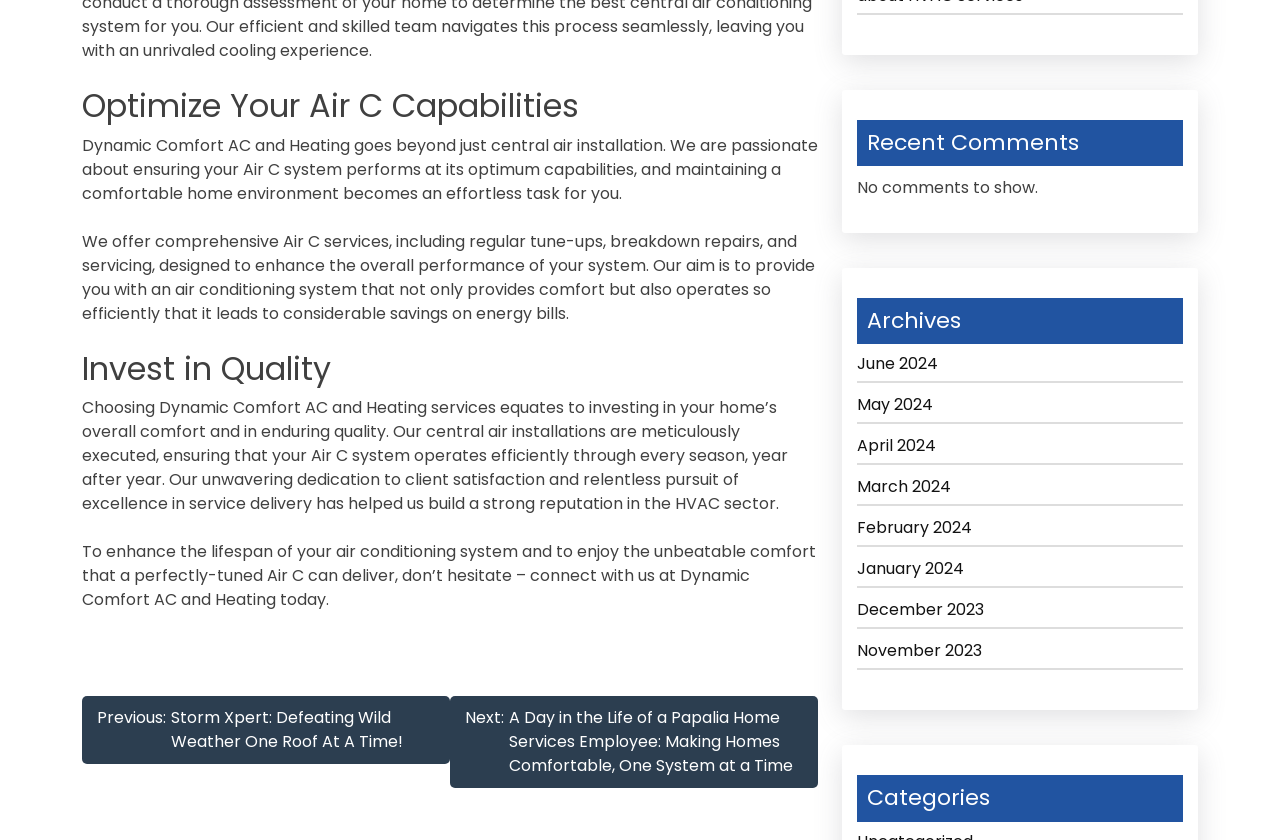Using the provided element description: "Role Playing Games", identify the bounding box coordinates. The coordinates should be four floats between 0 and 1 in the order [left, top, right, bottom].

None